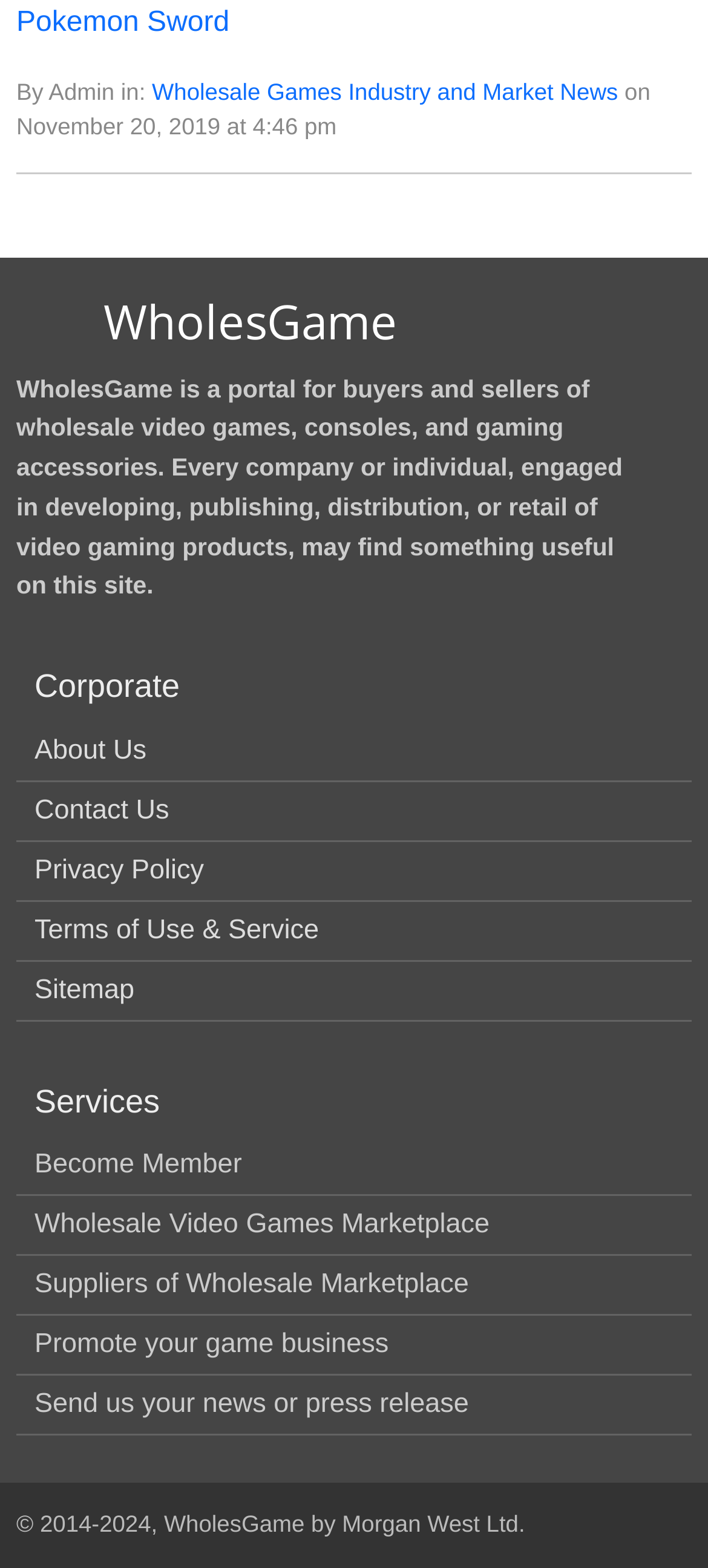What is the name of the company that owns the website?
Please give a detailed and thorough answer to the question, covering all relevant points.

The name of the company that owns the website can be found in the static text element at the bottom of the webpage, which states '© 2014-2024, WholesGame by Morgan West Ltd.'.